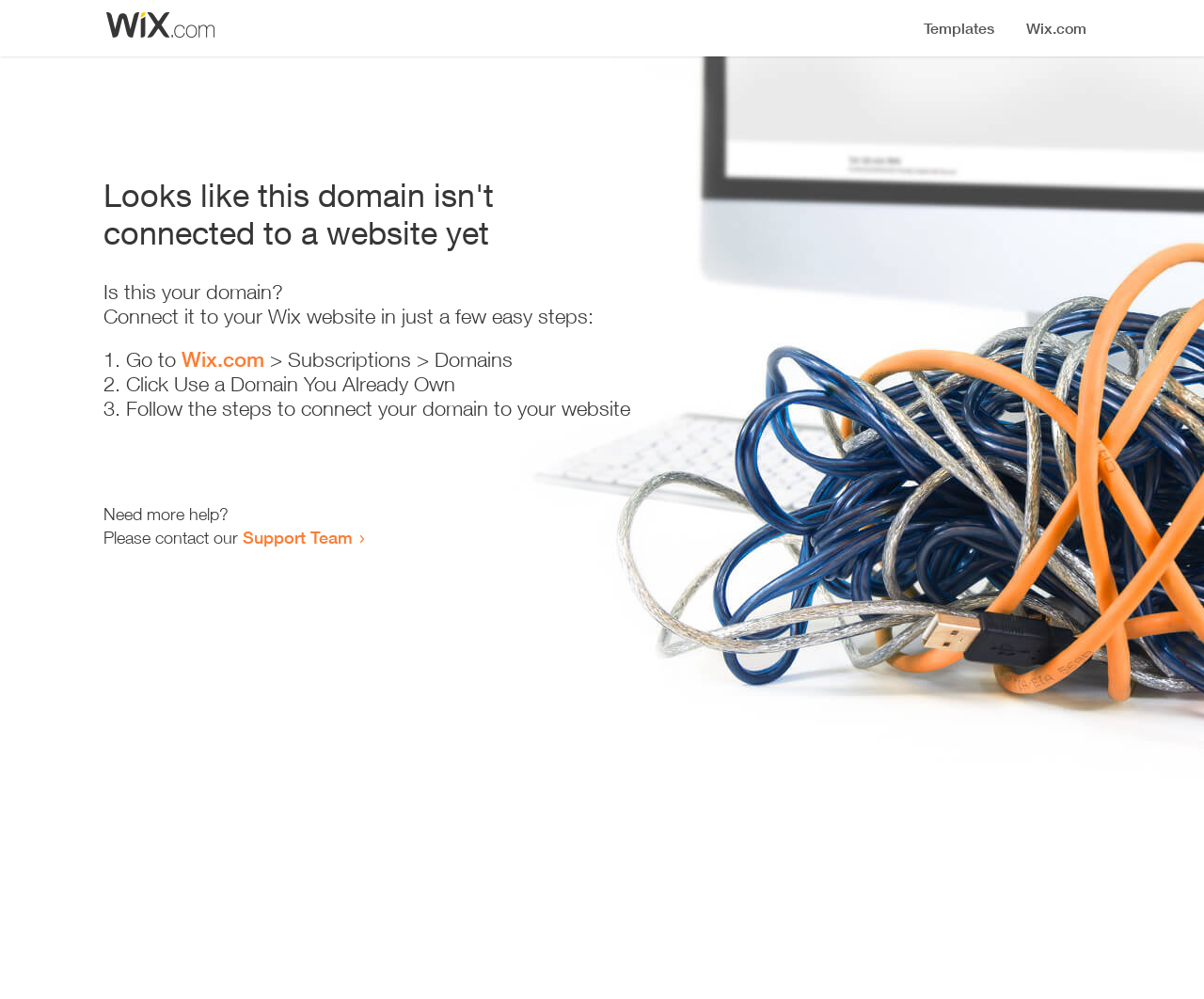Calculate the bounding box coordinates for the UI element based on the following description: "Wix.com". Ensure the coordinates are four float numbers between 0 and 1, i.e., [left, top, right, bottom].

[0.151, 0.347, 0.22, 0.372]